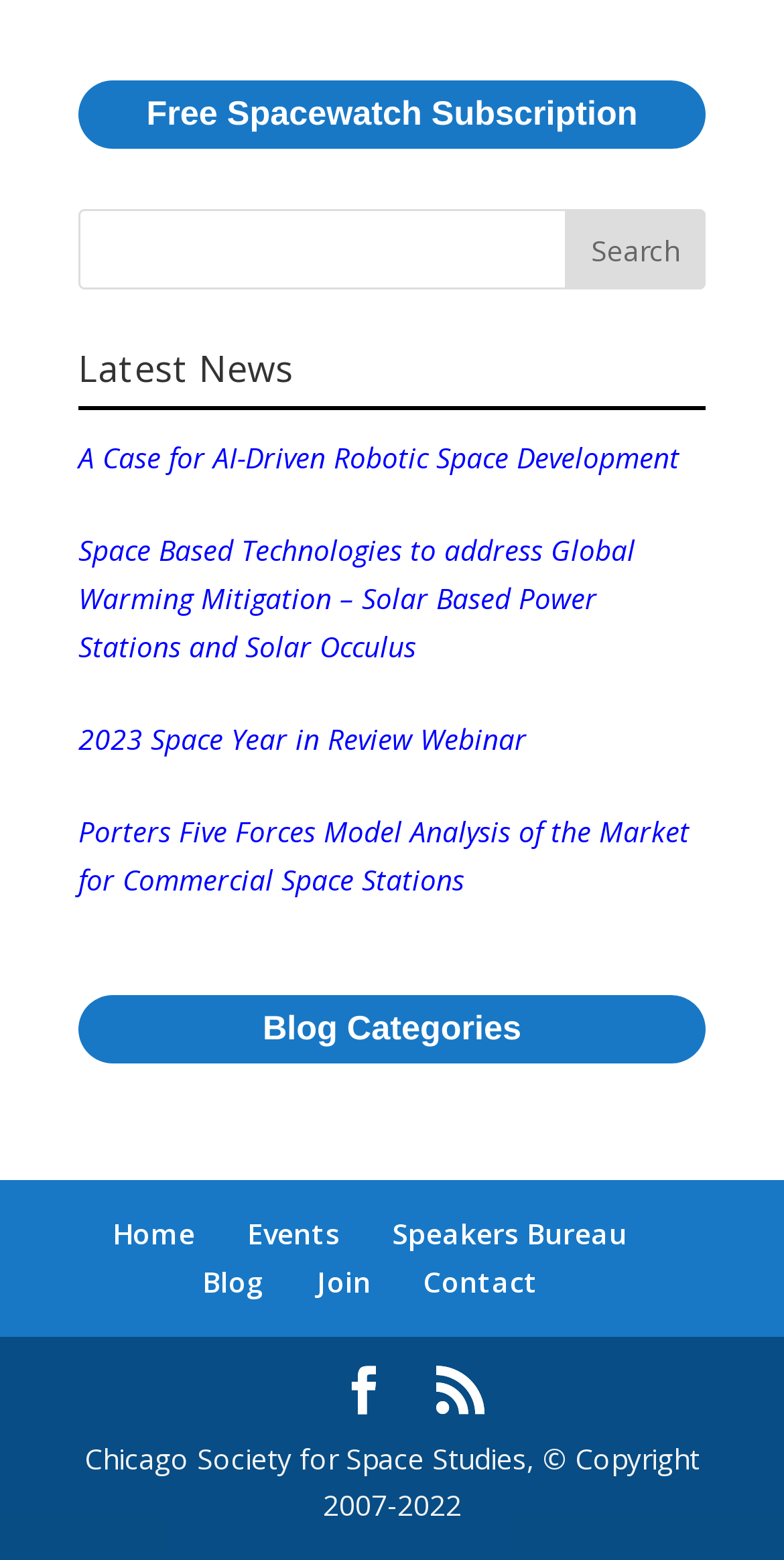Please specify the bounding box coordinates in the format (top-left x, top-left y, bottom-right x, bottom-right y), with values ranging from 0 to 1. Identify the bounding box for the UI component described as follows: Speakers Bureau

[0.5, 0.779, 0.8, 0.803]